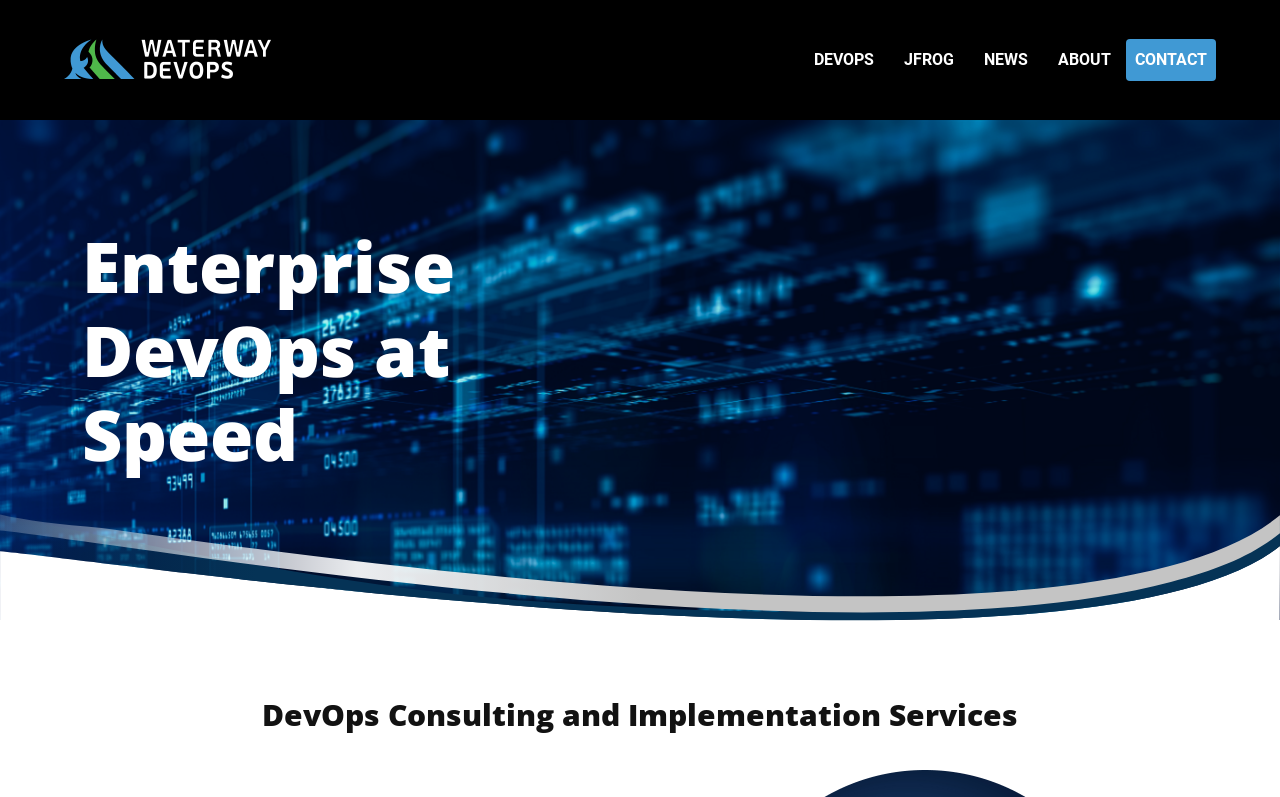Create a detailed narrative describing the layout and content of the webpage.

The webpage is about DevOps consulting and implementation services offered by Waterway DevOps. At the top left, there is a logo of Waterway DevOps, which is an image linked to the company's homepage. Next to the logo, there are five navigation links: DEVOPS, JFROG, NEWS, ABOUT, and CONTACT, aligned horizontally and evenly spaced.

Below the navigation links, there is a prominent heading that reads "Enterprise DevOps at Speed", taking up a significant portion of the screen. This heading is likely a key message or a tagline of the company.

On the bottom half of the screen, there is a large background image that spans the entire width of the page. This image does not have a descriptive text, but it likely serves as a visual element to enhance the overall design.

Above the background image, there is another heading that reads "DevOps Consulting and Implementation Services", which is likely a title or a subtitle that introduces the main content of the page. This heading is positioned near the bottom of the screen, but still above the background image.

Overall, the webpage appears to be a landing page or a homepage that introduces Waterway DevOps and its services, with a focus on DevOps consulting and implementation.